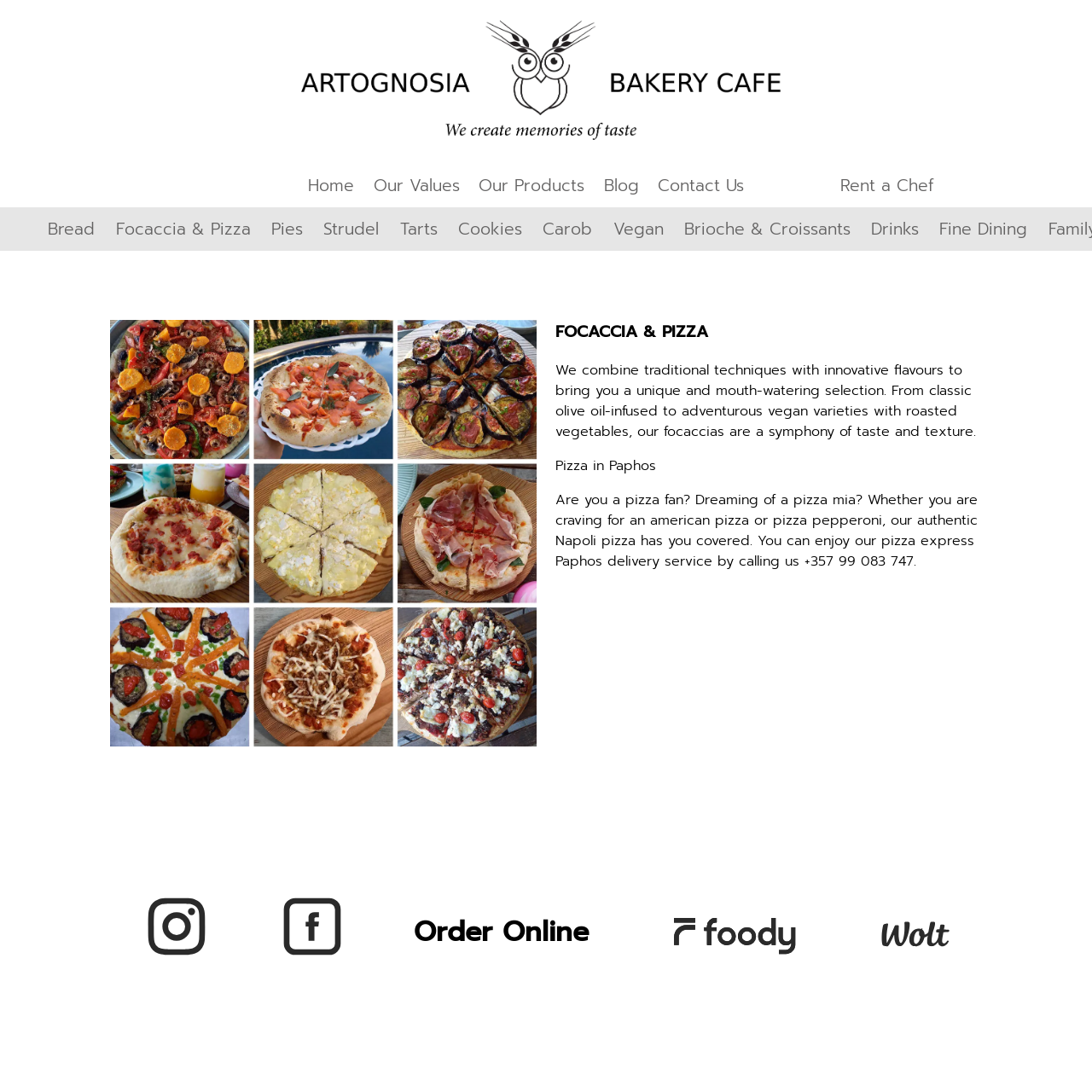Please answer the following question using a single word or phrase: 
What is the name of the logo in the top-left corner?

Artognosia Header Logo